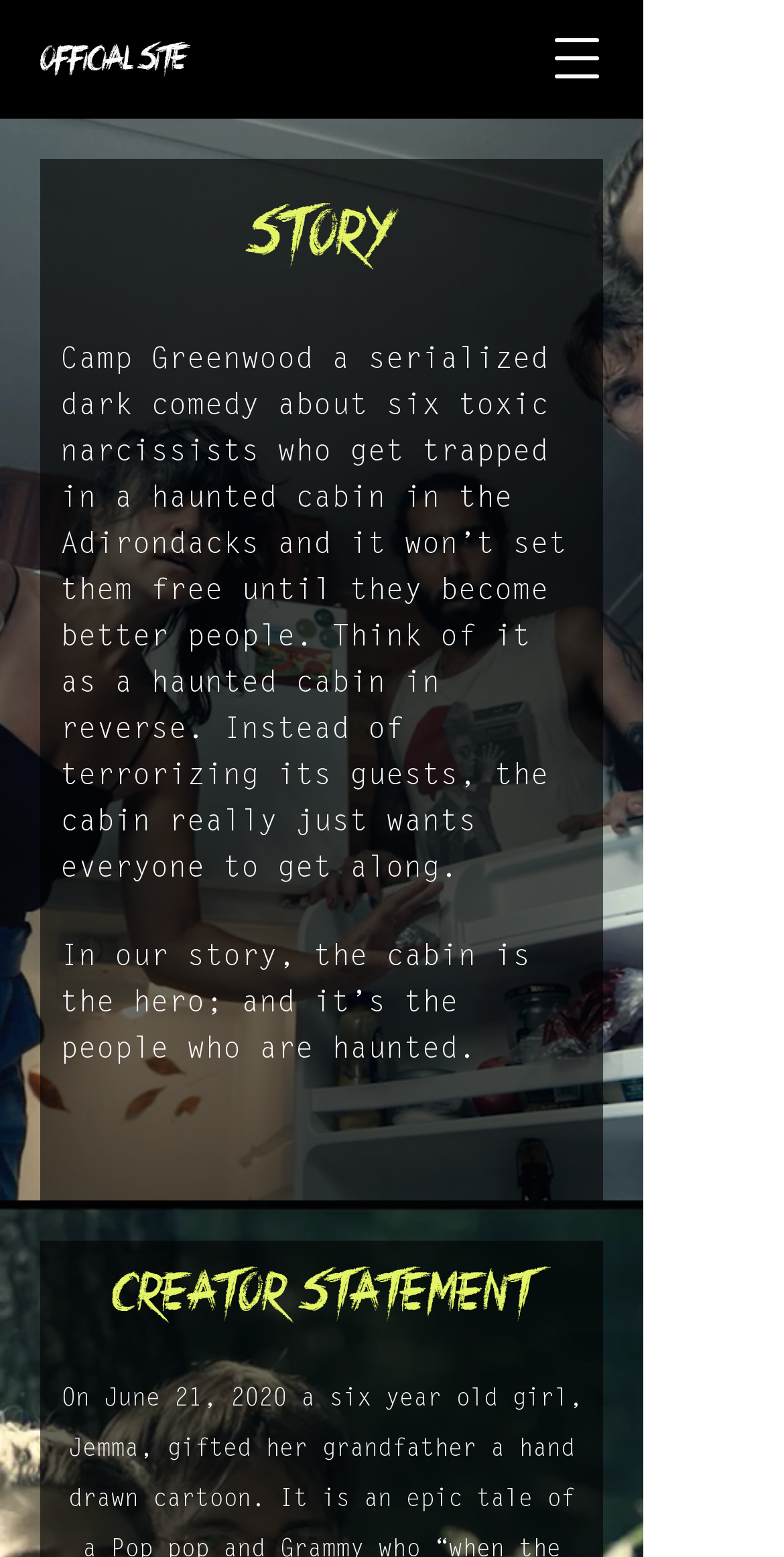Answer the question below using just one word or a short phrase: 
Where is the haunted cabin located?

Adirondacks